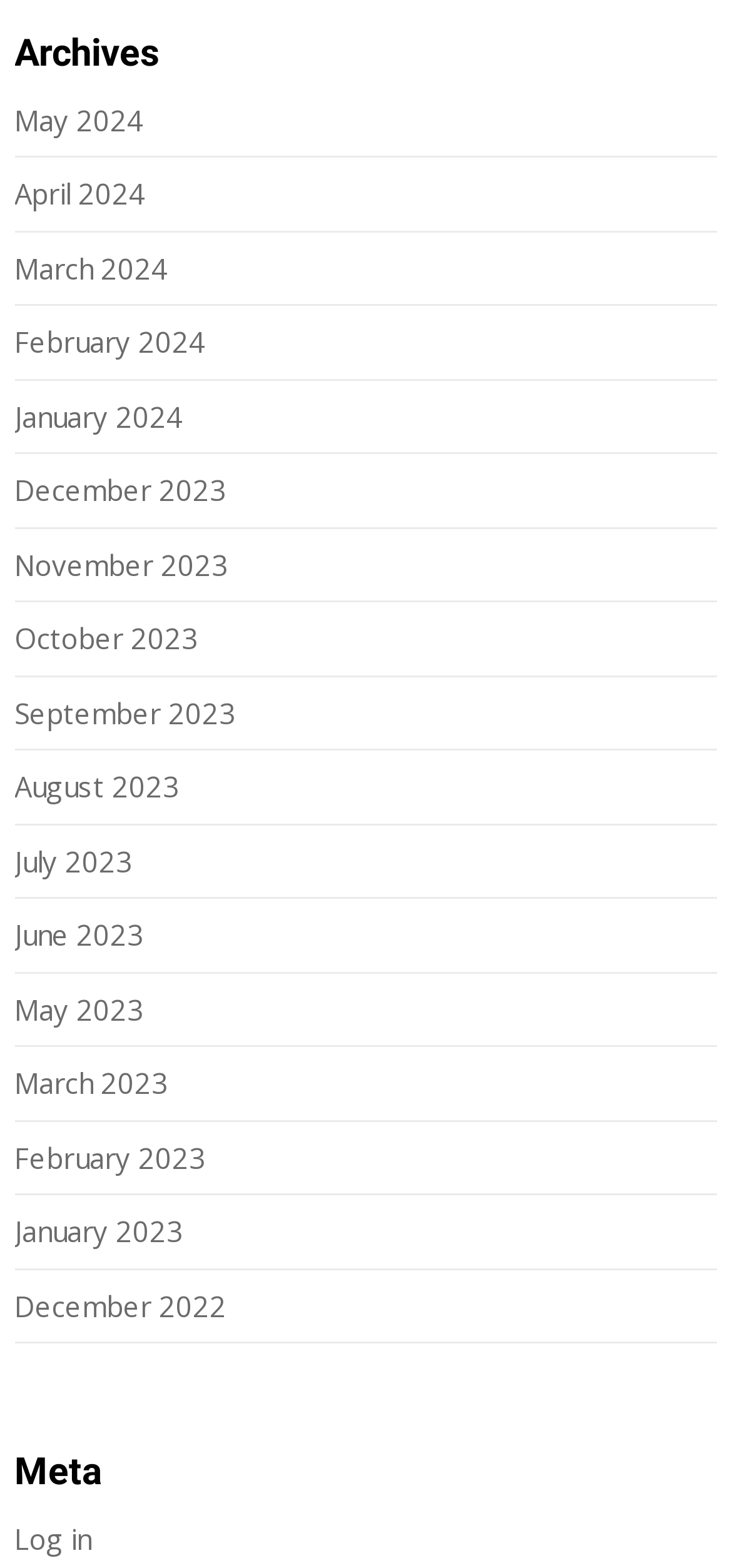Please find and report the bounding box coordinates of the element to click in order to perform the following action: "Log in". The coordinates should be expressed as four float numbers between 0 and 1, in the format [left, top, right, bottom].

[0.02, 0.969, 0.125, 0.993]